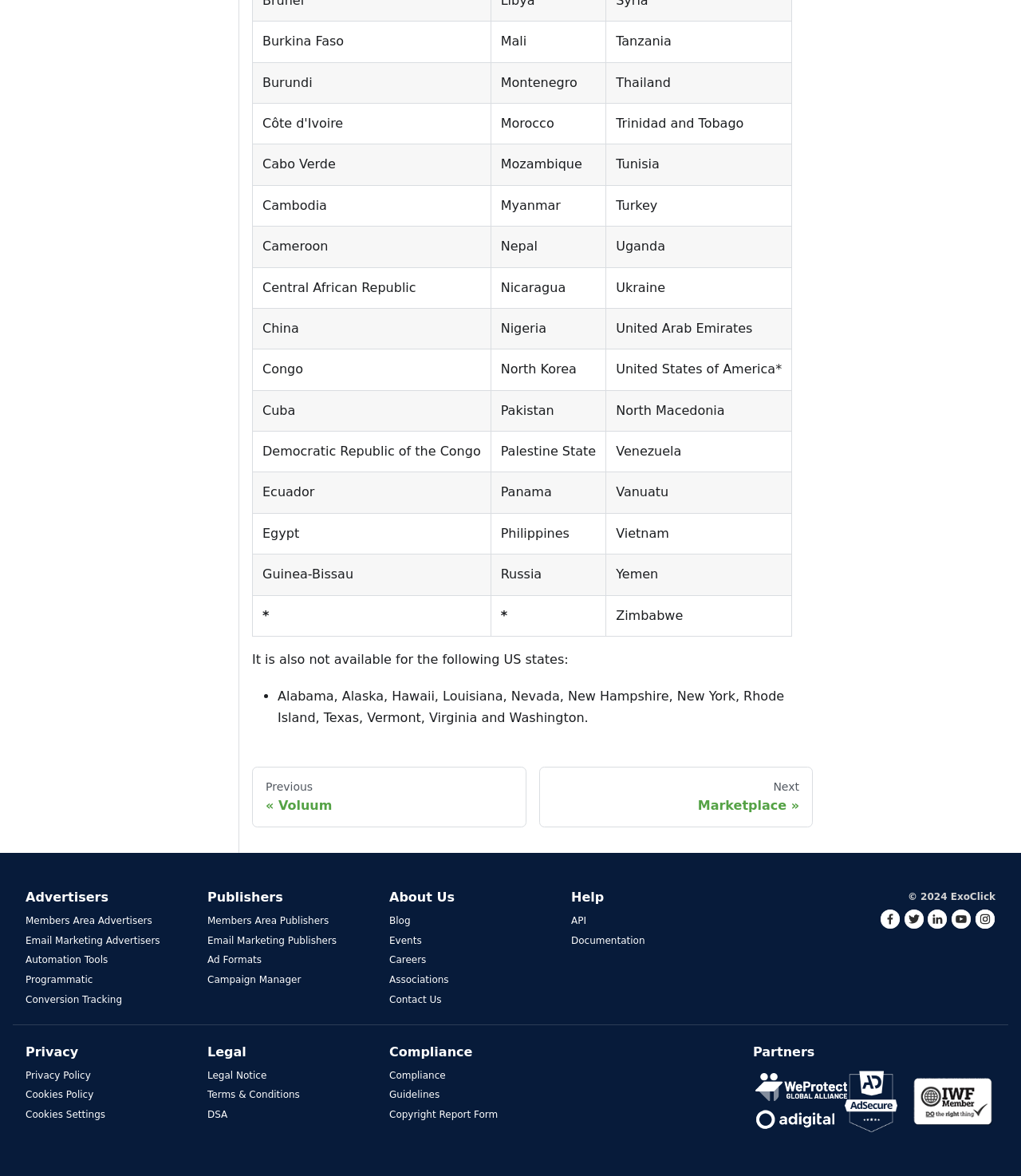Provide the bounding box coordinates of the UI element this sentence describes: "NextMarketplace".

[0.528, 0.652, 0.796, 0.703]